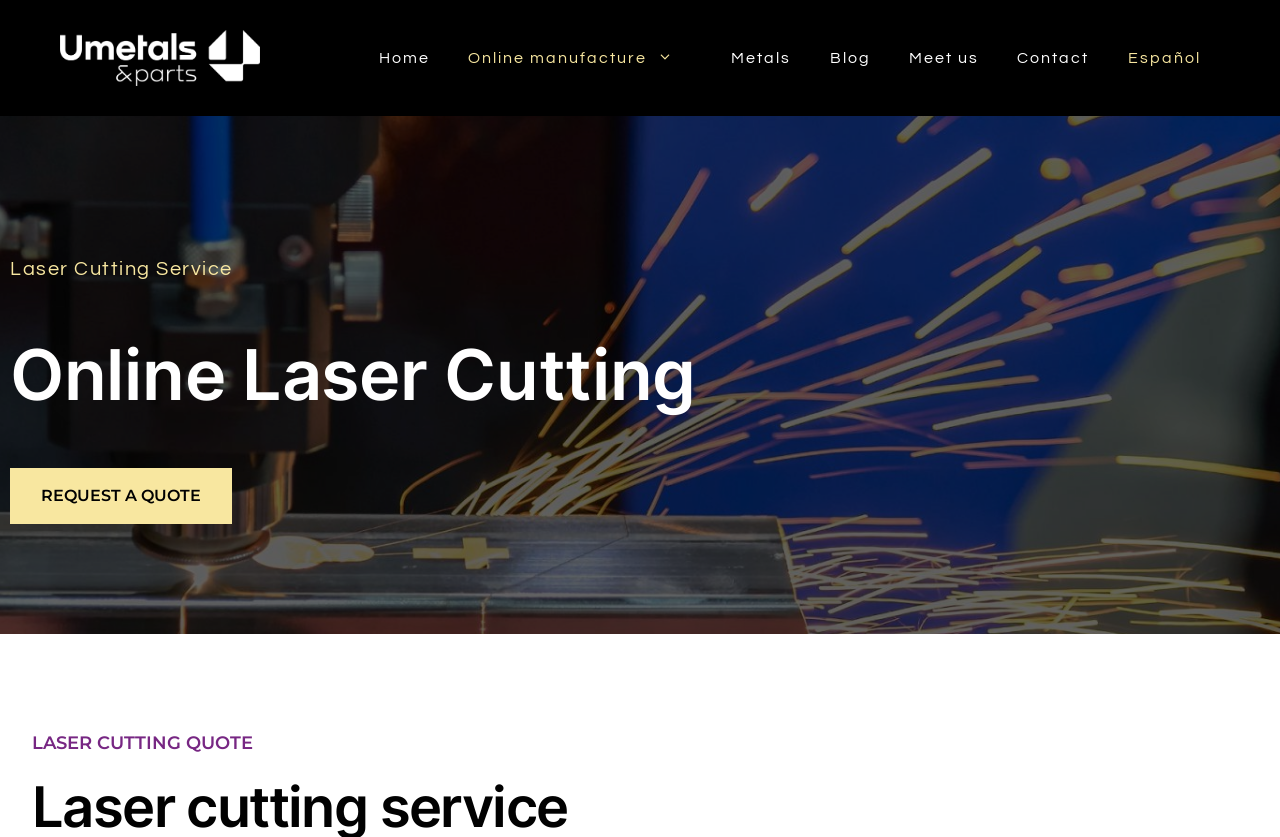Please provide a one-word or phrase answer to the question: 
What can I do with the 'REQUEST A QUOTE' link?

Request a quote